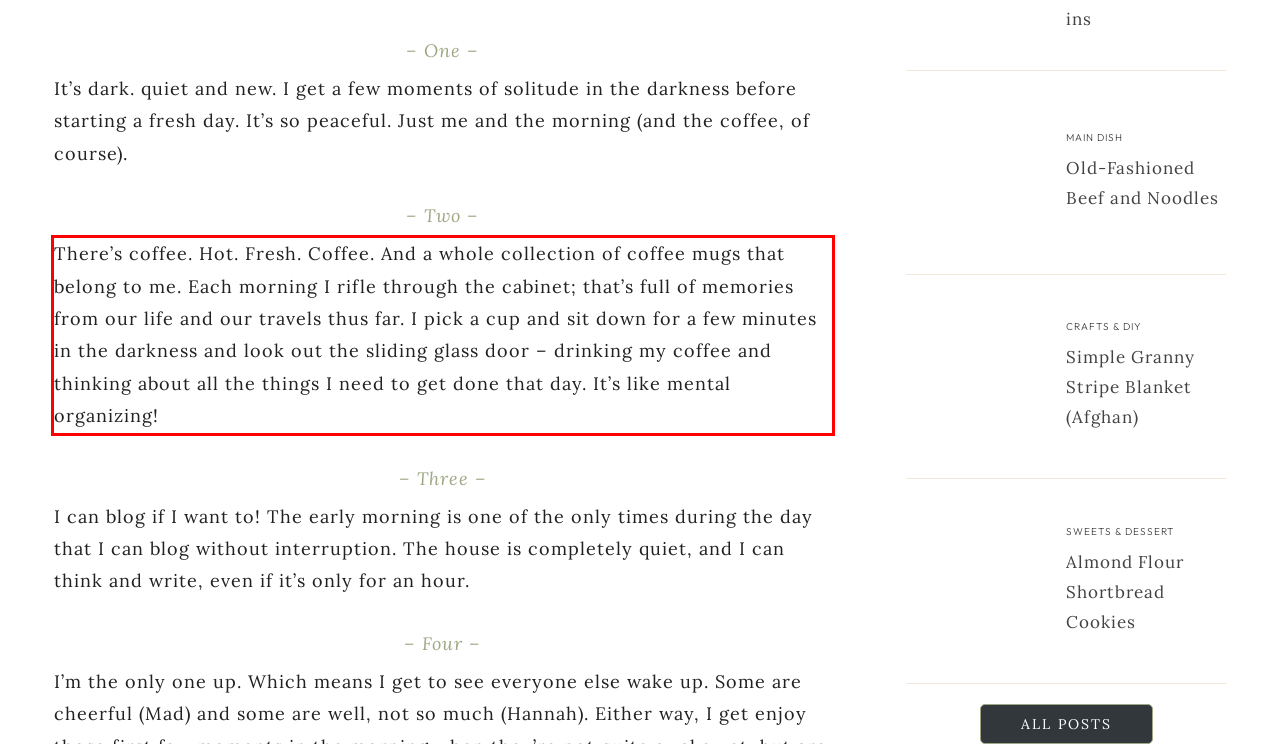Please identify the text within the red rectangular bounding box in the provided webpage screenshot.

There’s coffee. Hot. Fresh. Coffee. And a whole collection of coffee mugs that belong to me. Each morning I rifle through the cabinet; that’s full of memories from our life and our travels thus far. I pick a cup and sit down for a few minutes in the darkness and look out the sliding glass door – drinking my coffee and thinking about all the things I need to get done that day. It’s like mental organizing!